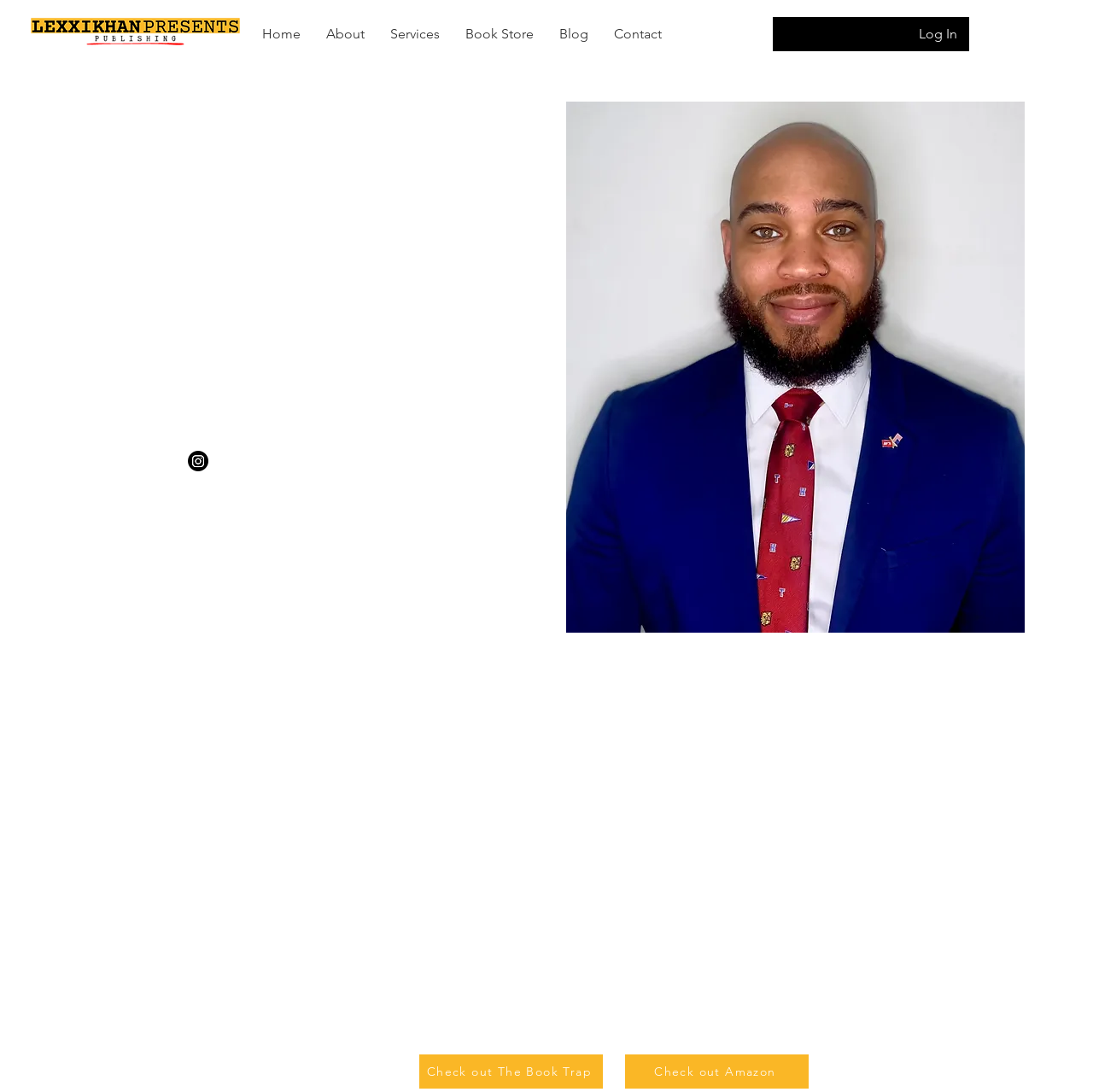What is the name of the publishing company?
Please provide a detailed and comprehensive answer to the question.

I found the answer by looking at the root element and finding the text 'Lexxikhan Presents Publishing' which suggests that it is the name of the publishing company.